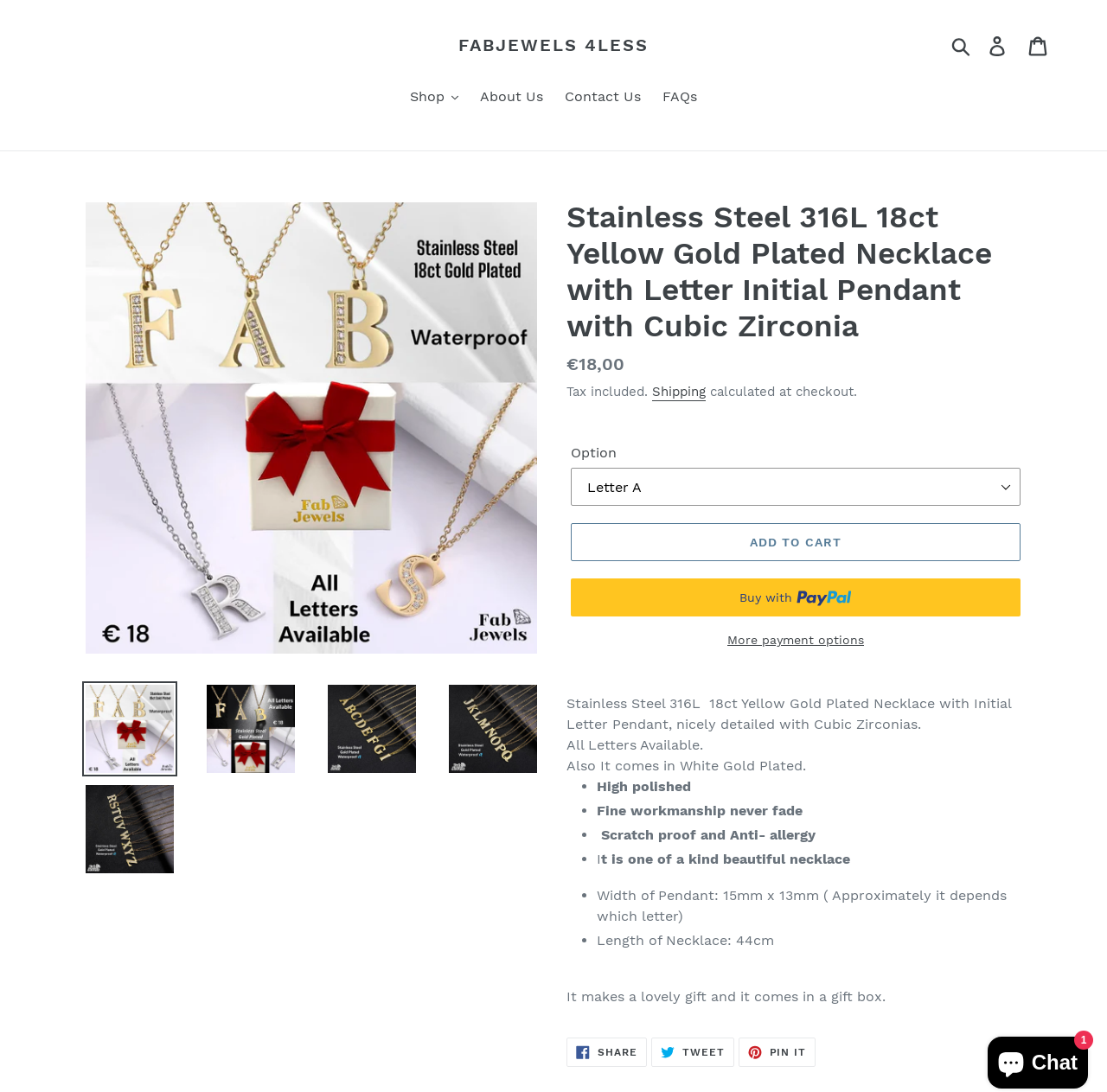Locate the bounding box coordinates of the area you need to click to fulfill this instruction: 'Go to the Home page'. The coordinates must be in the form of four float numbers ranging from 0 to 1: [left, top, right, bottom].

None